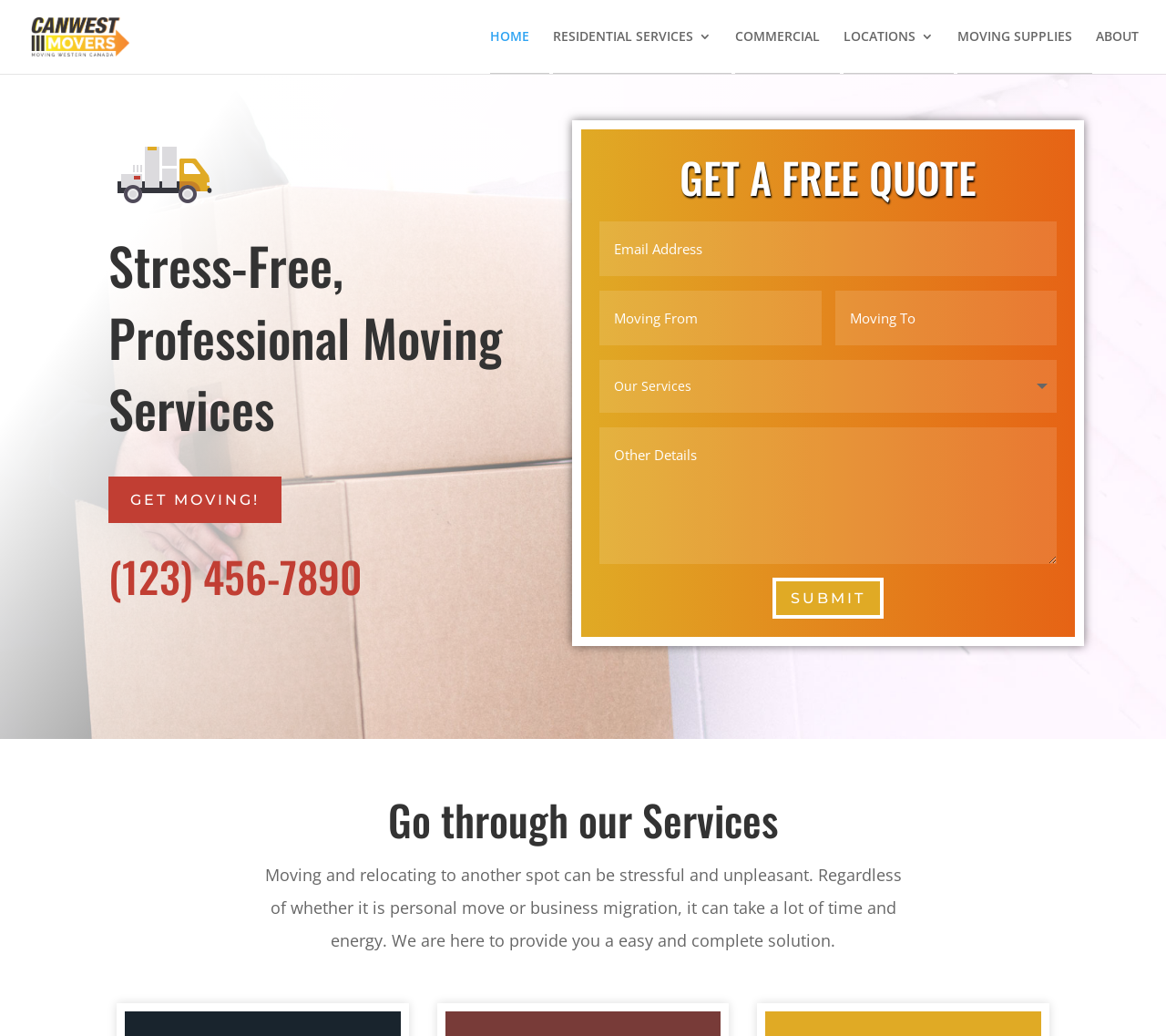What is the button text to submit the moving quote form?
Refer to the screenshot and answer in one word or phrase.

SUBMIT